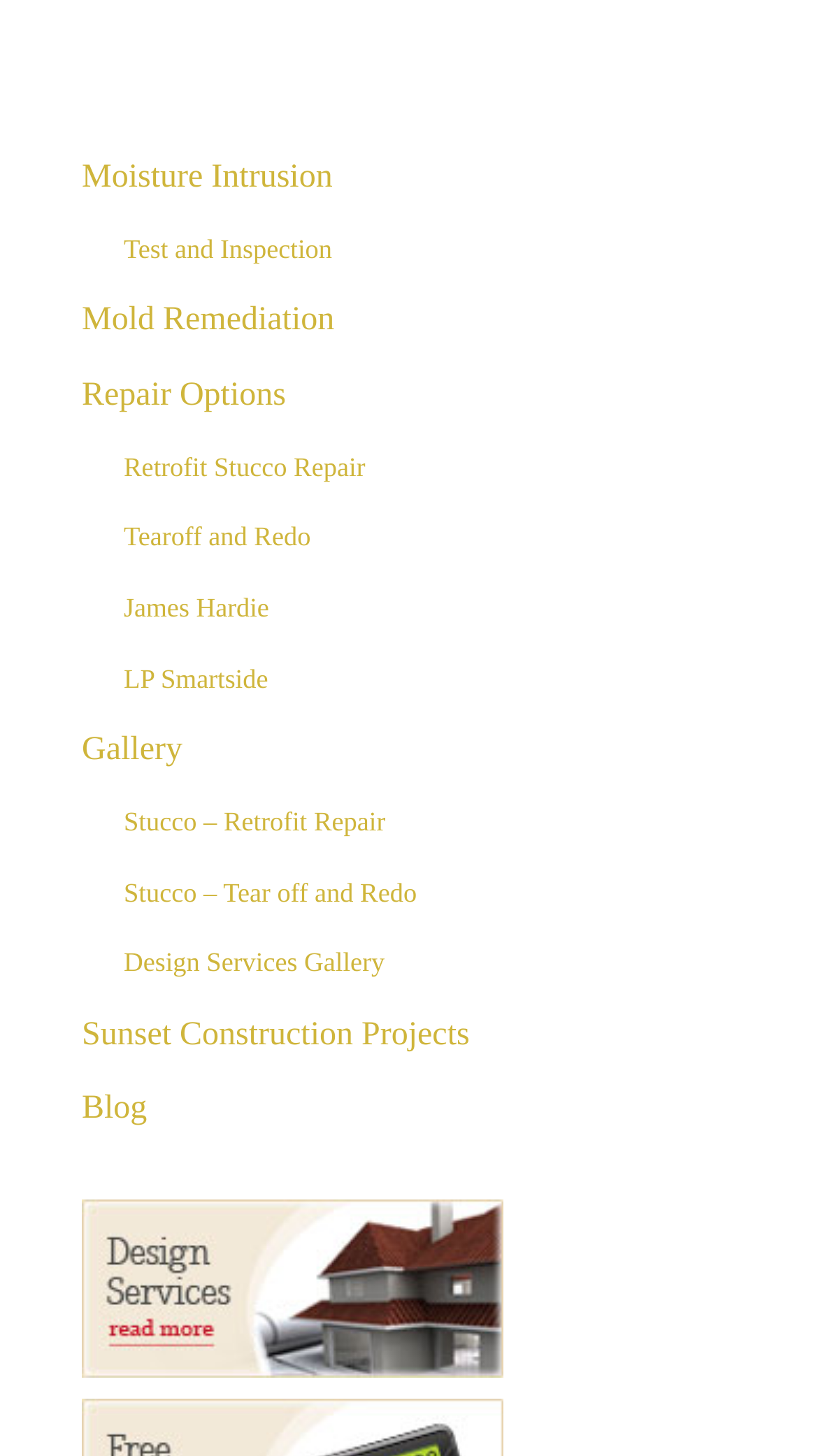Locate the bounding box coordinates of the clickable region necessary to complete the following instruction: "Chat with customer support". Provide the coordinates in the format of four float numbers between 0 and 1, i.e., [left, top, right, bottom].

None